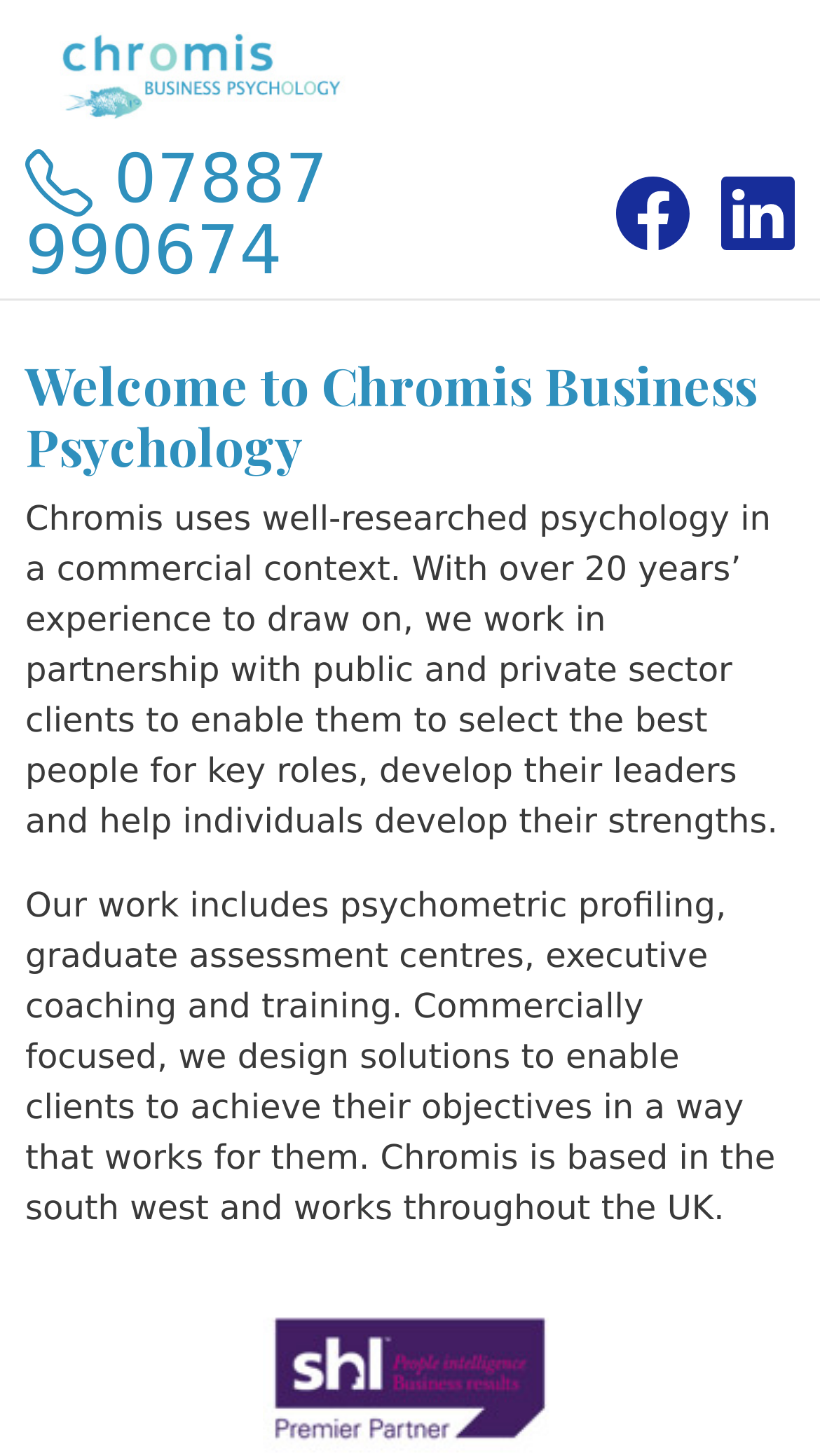Provide the bounding box coordinates for the UI element that is described as: "07887 990674".

[0.031, 0.099, 0.751, 0.195]